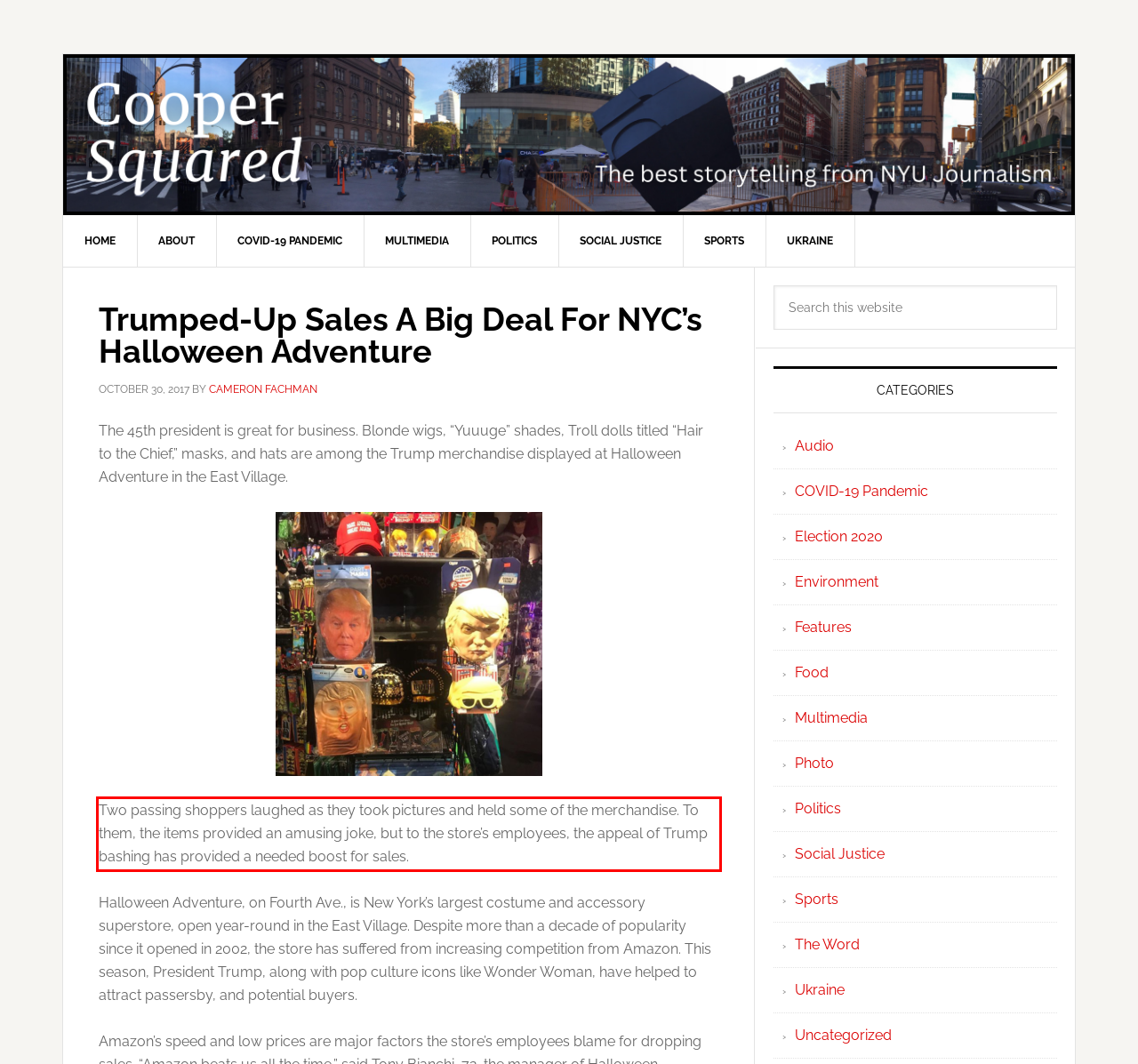The screenshot you have been given contains a UI element surrounded by a red rectangle. Use OCR to read and extract the text inside this red rectangle.

Two passing shoppers laughed as they took pictures and held some of the merchandise. To them, the items provided an amusing joke, but to the store’s employees, the appeal of Trump bashing has provided a needed boost for sales.